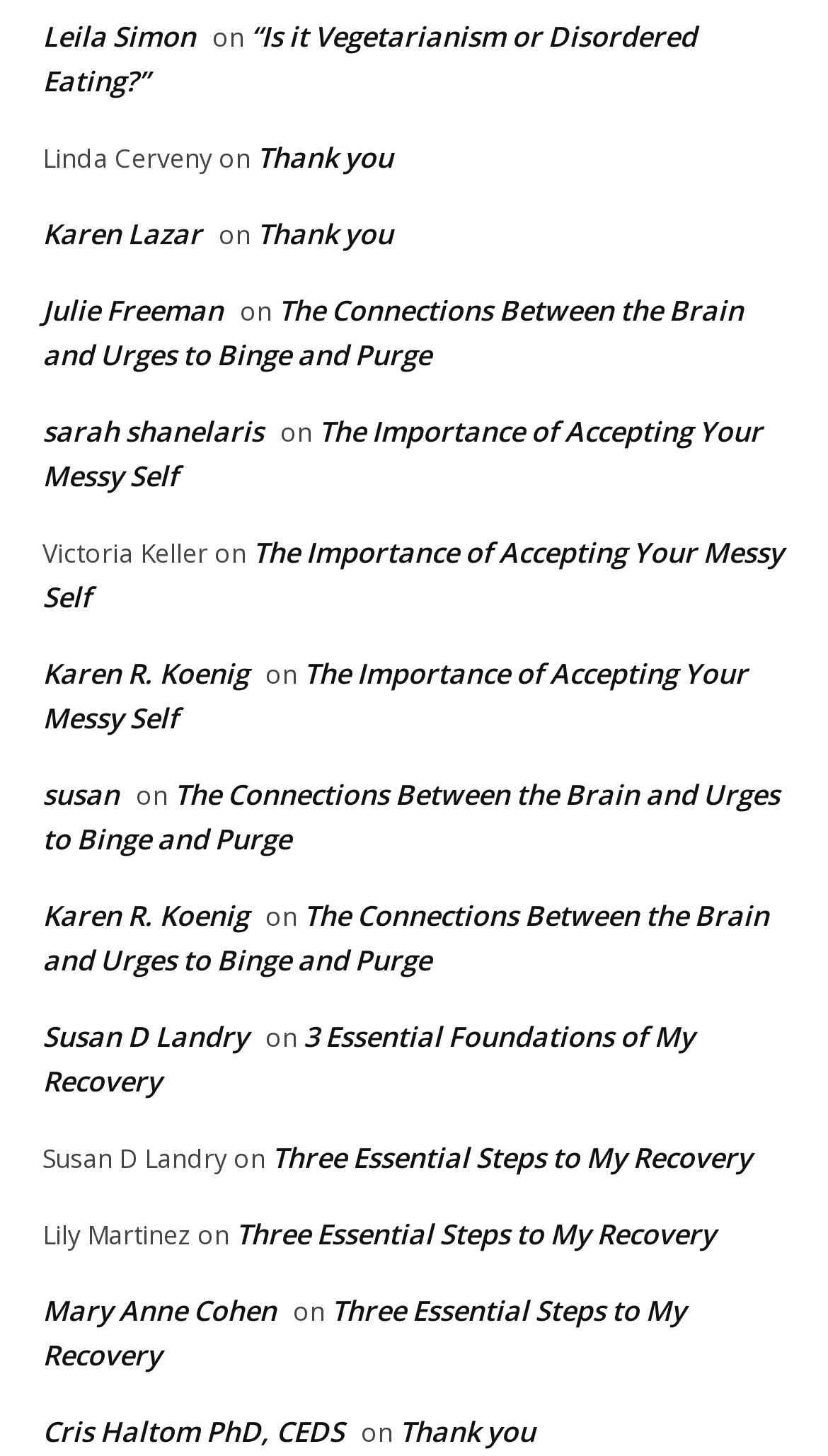Show me the bounding box coordinates of the clickable region to achieve the task as per the instruction: "Cite in APA style".

None